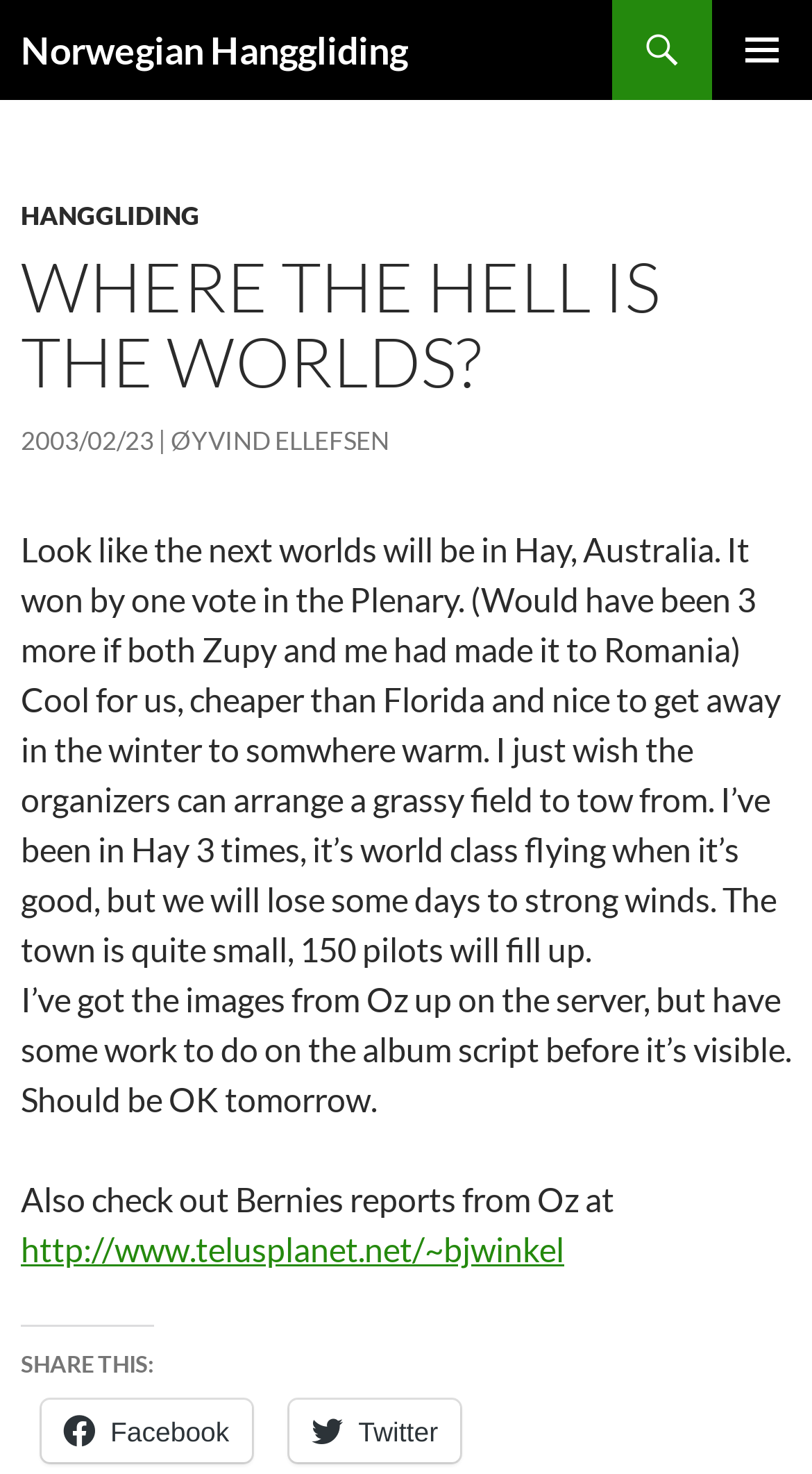Look at the image and write a detailed answer to the question: 
Where will the next worlds be held?

I found this information in the StaticText element which states 'Look like the next worlds will be in Hay, Australia.'.